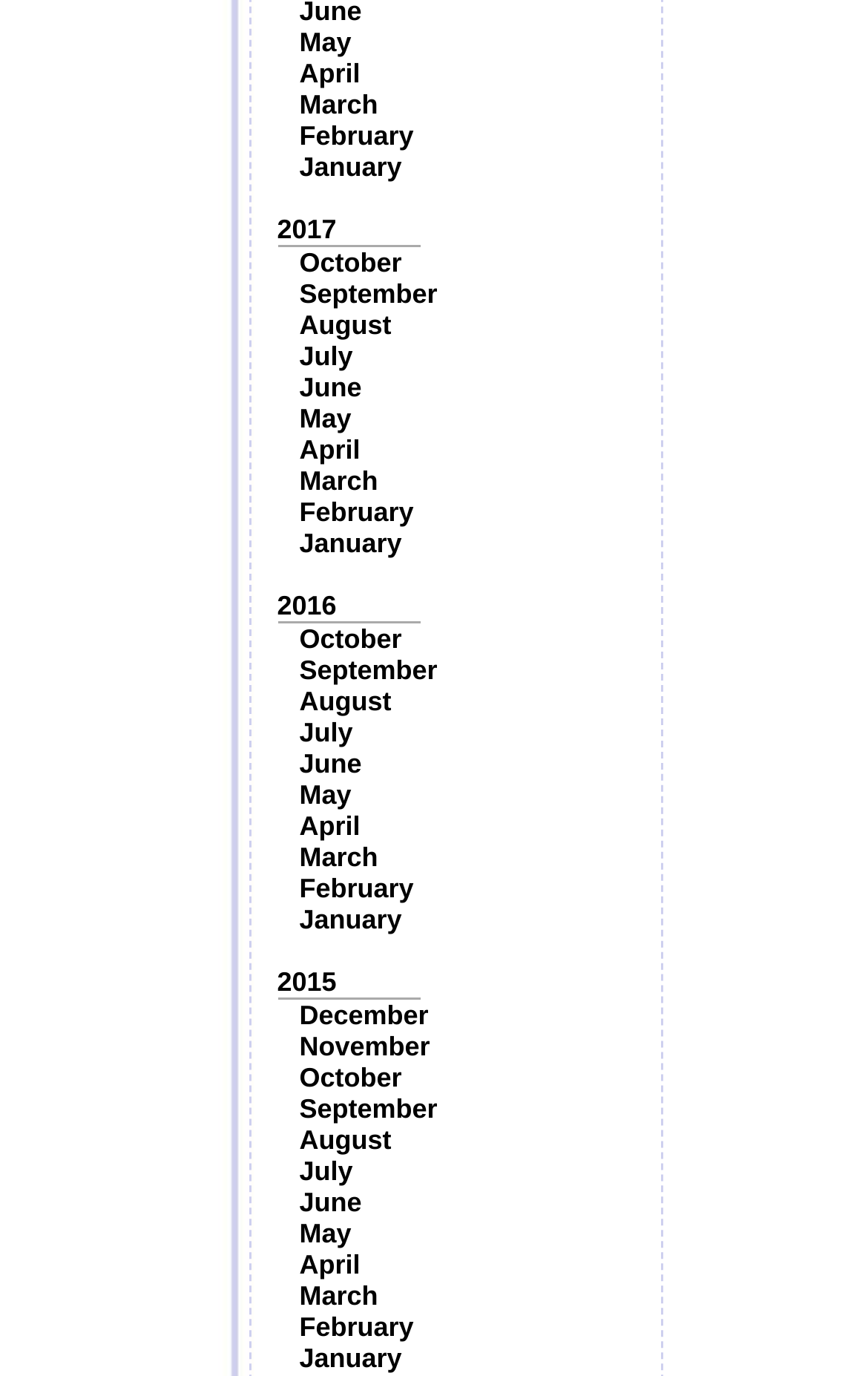Please predict the bounding box coordinates of the element's region where a click is necessary to complete the following instruction: "Browse December". The coordinates should be represented by four float numbers between 0 and 1, i.e., [left, top, right, bottom].

[0.345, 0.727, 0.494, 0.749]